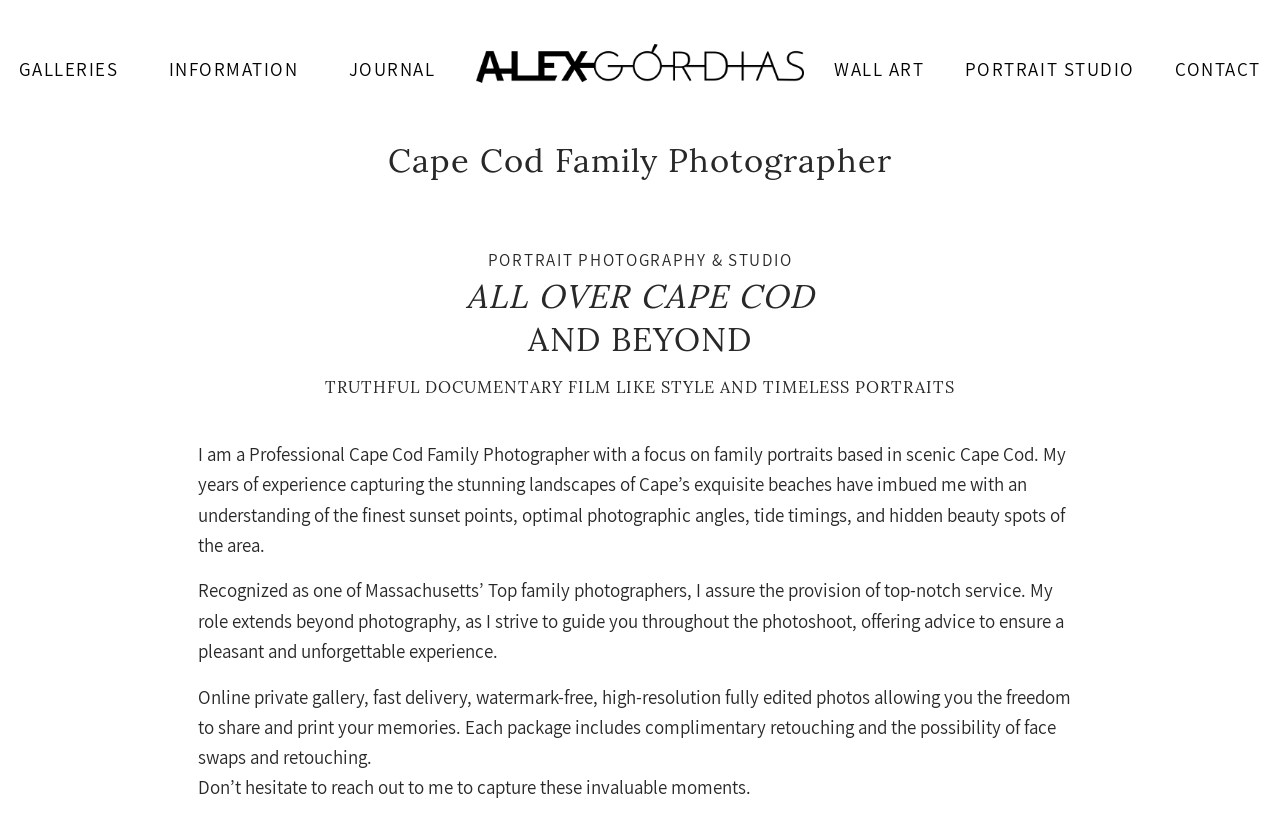Provide the bounding box coordinates of the HTML element described as: "alt="Learn to draw Waifus today!"". The bounding box coordinates should be four float numbers between 0 and 1, i.e., [left, top, right, bottom].

None